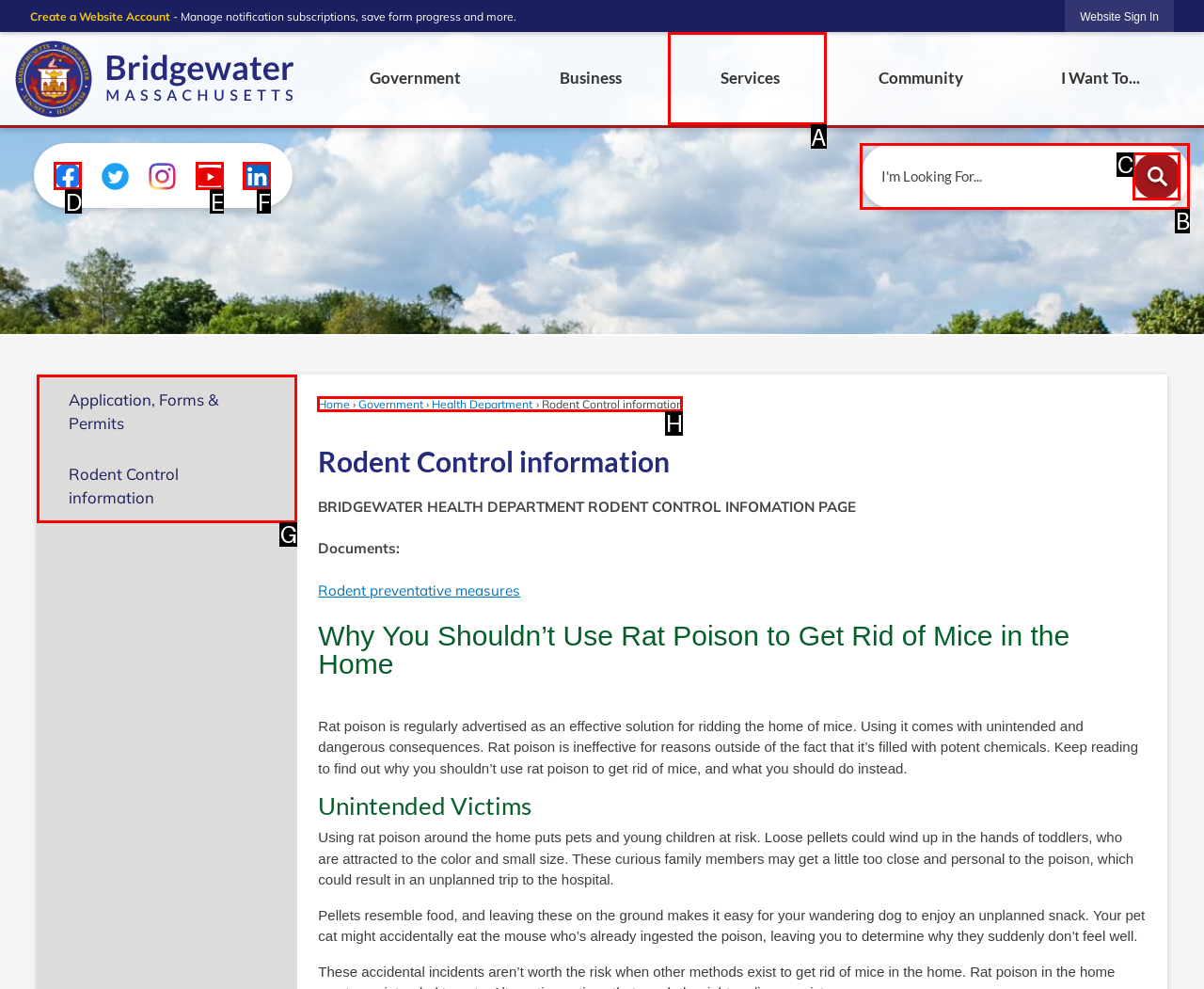Determine the letter of the UI element that you need to click to perform the task: Learn about Rodent Control information.
Provide your answer with the appropriate option's letter.

H